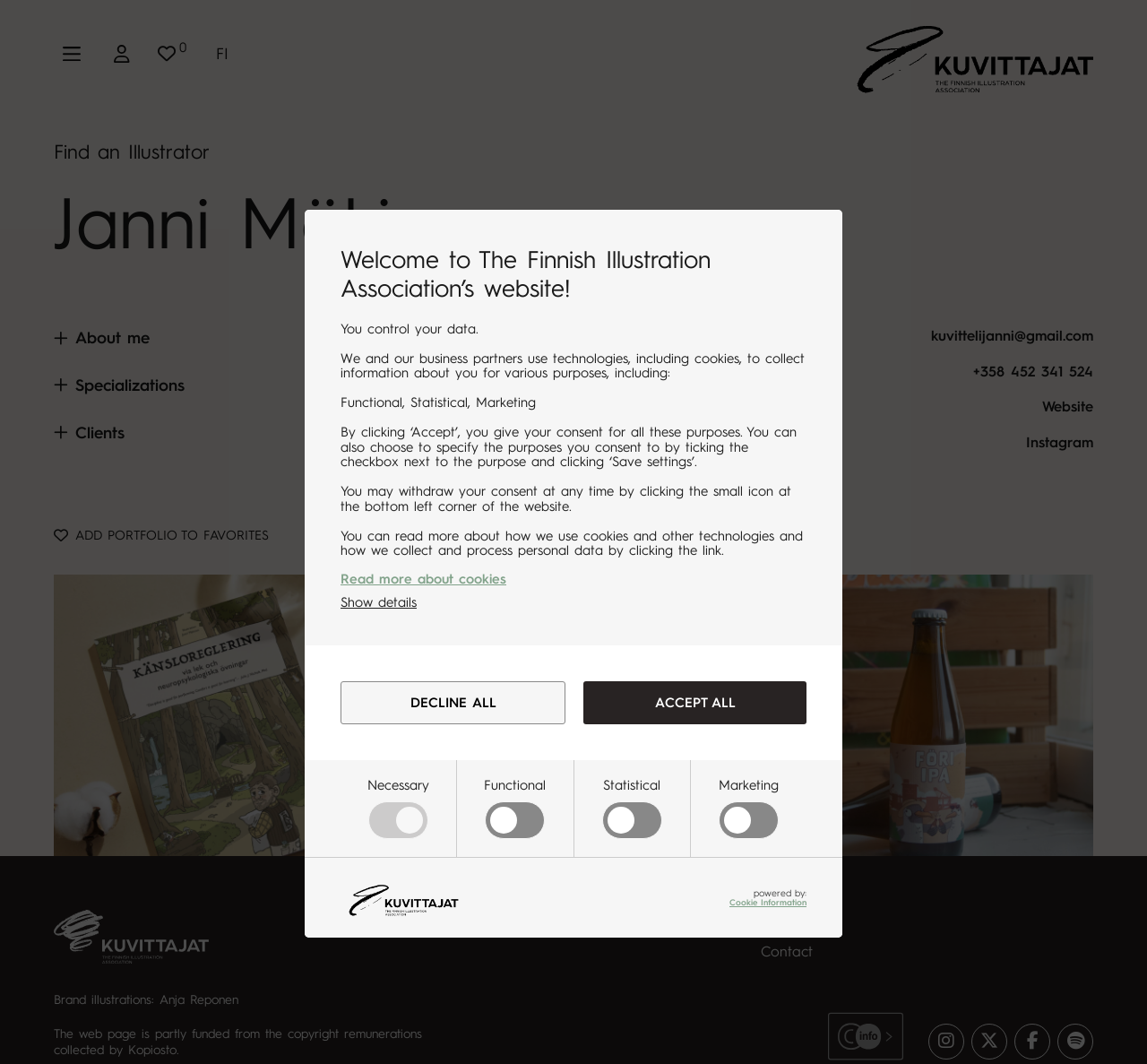Provide a thorough description of the webpage you see.

This webpage is a portfolio for Janni Mäkinen, an illustrator. At the top, there is a navigation menu with options to open the main menu, view the profile, and access other links. Below this, there is a prominent heading with the illustrator's name, Janni Mäkinen.

The main content of the page is divided into sections, each showcasing a different project or aspect of the illustrator's work. There are several sections, each with a heading, a brief description, and a call-to-action button to view more about the project. The projects include materials for a puppet theatre tour, executive functioning cards, label design for a beer bottle, and Kielinuppu illustrations, among others.

Each project section has a unique set of tags or categories, such as character art, children's book, accessible illustration, educational, branding, and packaging. These tags are displayed below the project heading and provide additional context about the project.

Throughout the page, there are several images and icons, including a logo, alternative logo, and social media links. The page also has a footer section with links to the illustrator's contact information, email, phone number, and website.

In the bottom left corner, there is a cookie consent banner with options to accept or decline cookies, as well as a link to read more about cookies.